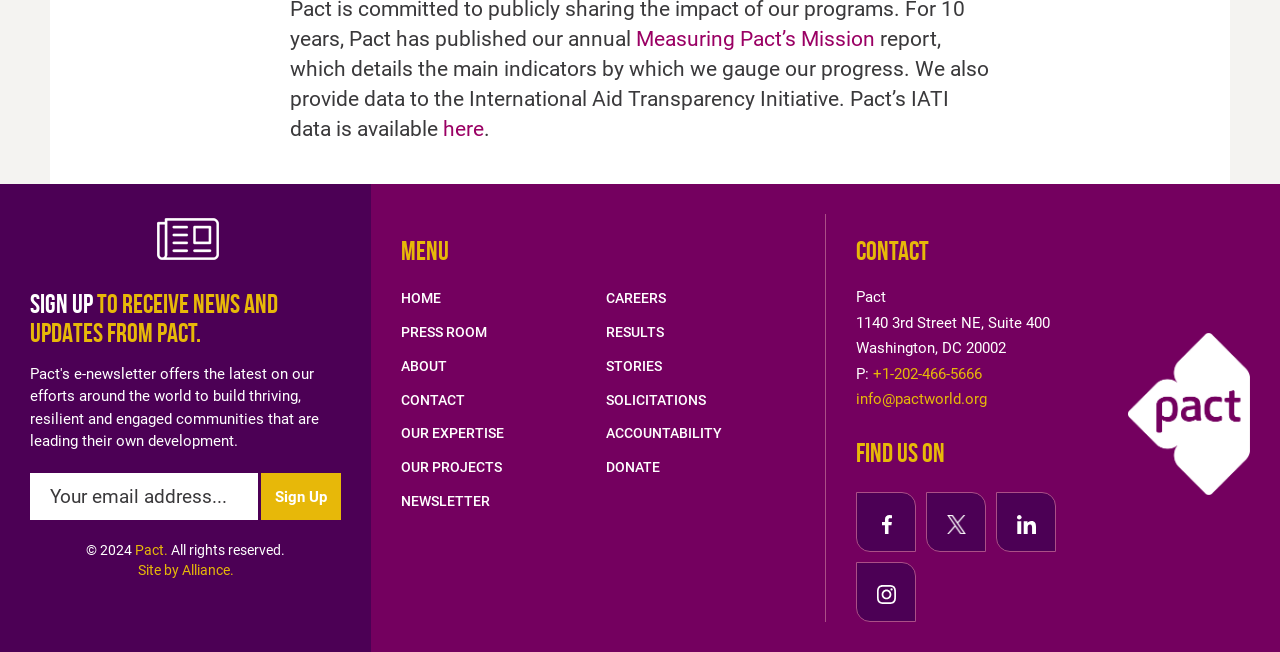Please specify the bounding box coordinates of the clickable section necessary to execute the following command: "Sign up to receive news and updates from Pact".

[0.204, 0.725, 0.267, 0.797]